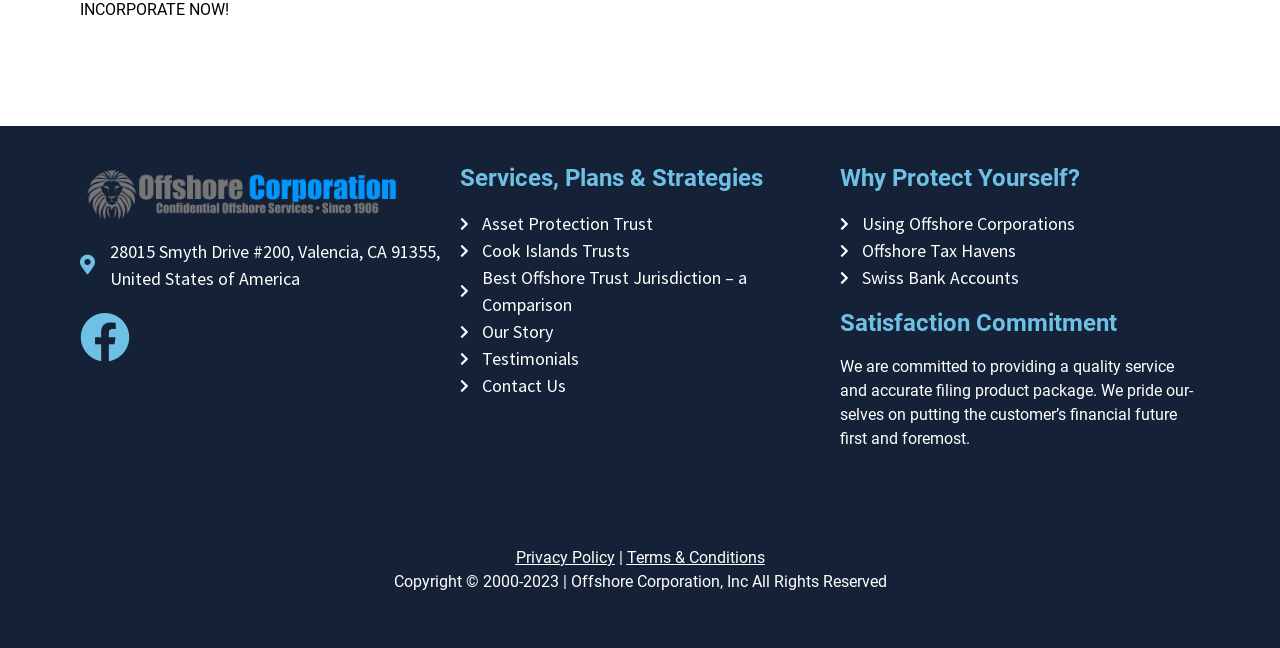What is the topic of the second link under 'Why Protect Yourself?'?
Could you give a comprehensive explanation in response to this question?

I found the second link under the heading 'Why Protect Yourself?' by looking at the link element with the bounding box coordinates [0.656, 0.366, 0.937, 0.408] which contains the text 'Offshore Tax Havens'.